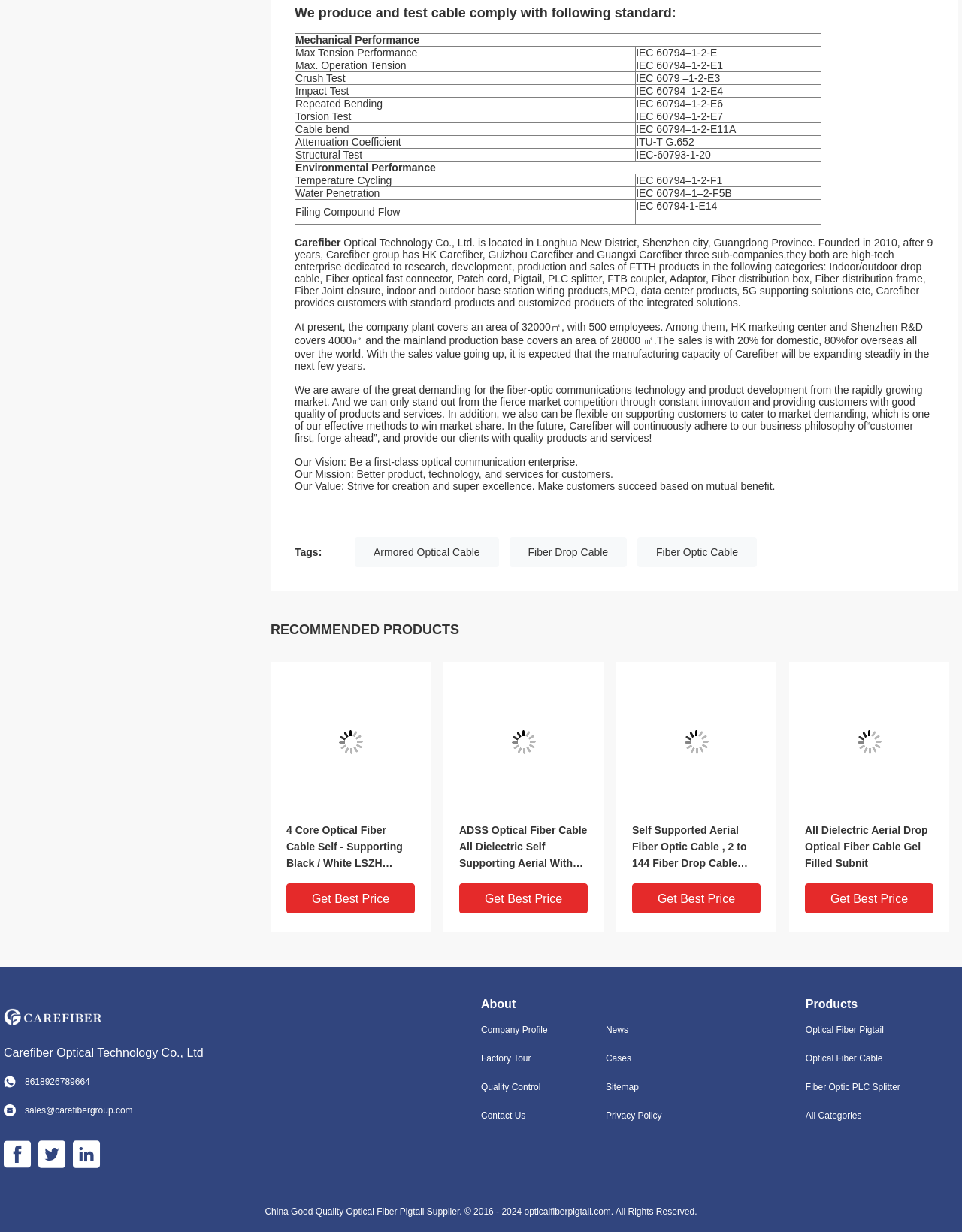Determine the bounding box coordinates for the area you should click to complete the following instruction: "Click on Fiber Drop Cable".

[0.529, 0.436, 0.652, 0.46]